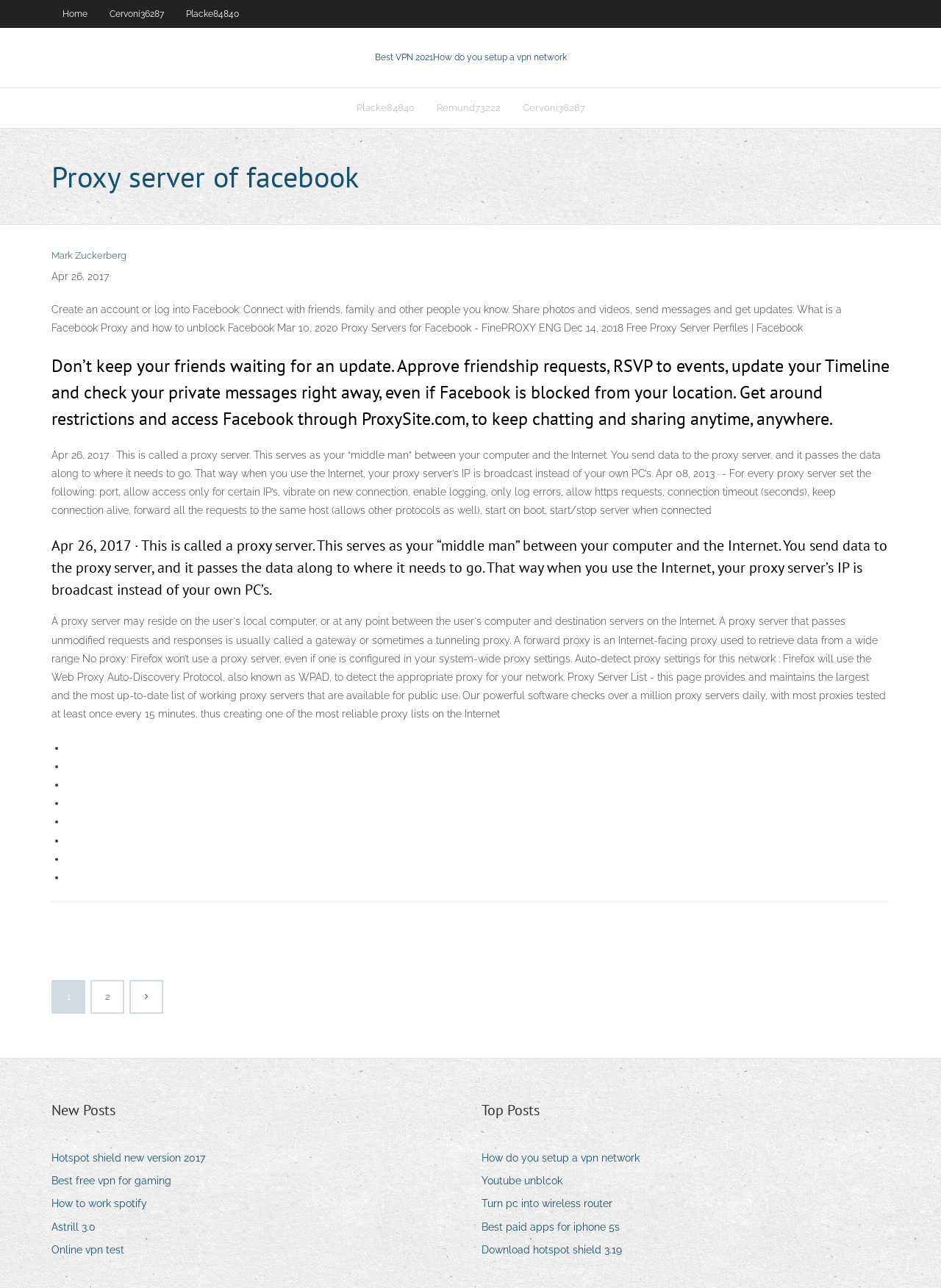Identify the bounding box coordinates of the clickable region necessary to fulfill the following instruction: "Leave a reply in the comment box". The bounding box coordinates should be four float numbers between 0 and 1, i.e., [left, top, right, bottom].

None